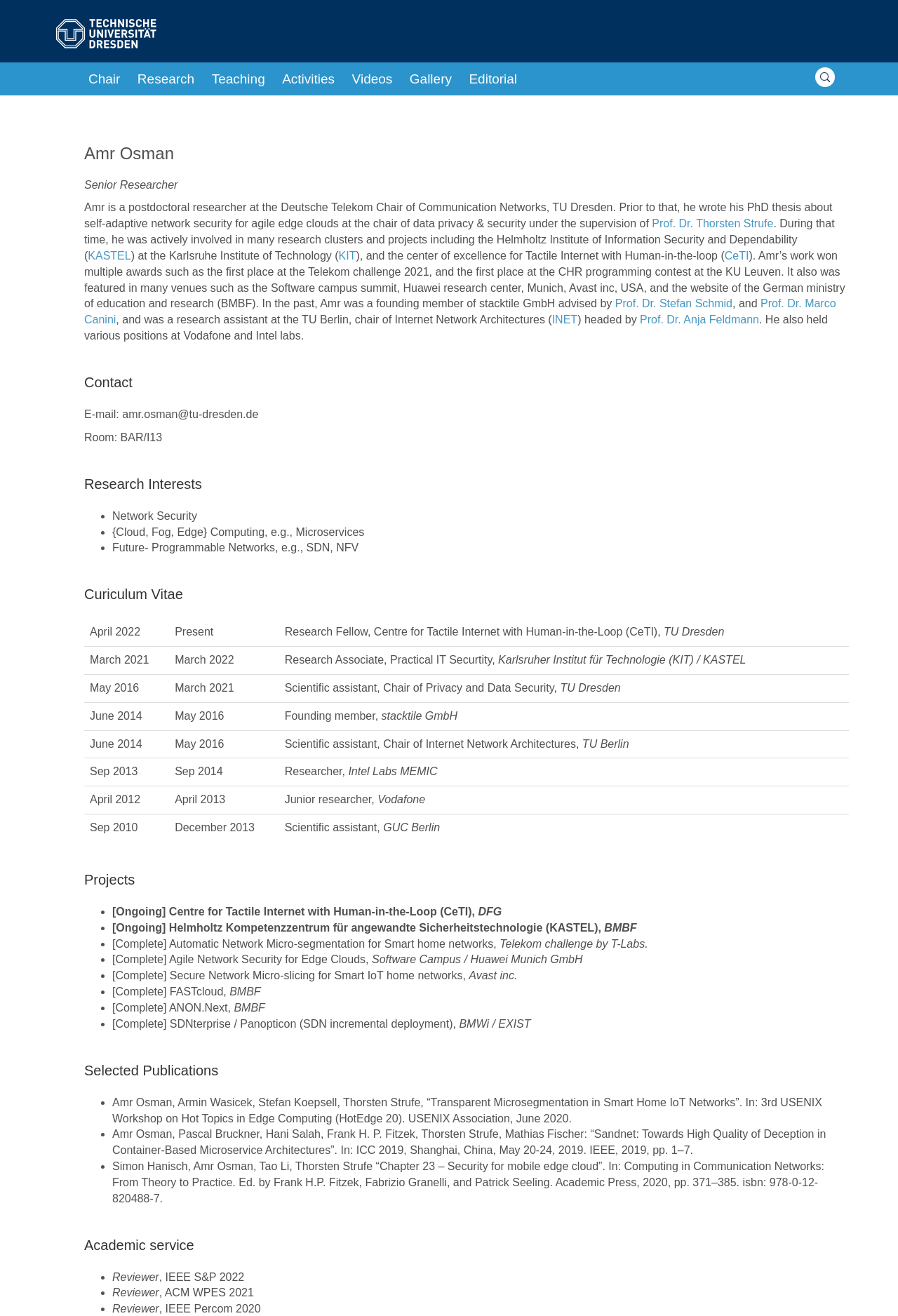Analyze the image and answer the question with as much detail as possible: 
What is the researcher's name?

The researcher's name is mentioned in the heading 'Amr Osman' at the top of the webpage, and also in the text 'Amr is a postdoctoral researcher at the Deutsche Telekom Chair of Communication Networks, TU Dresden.'